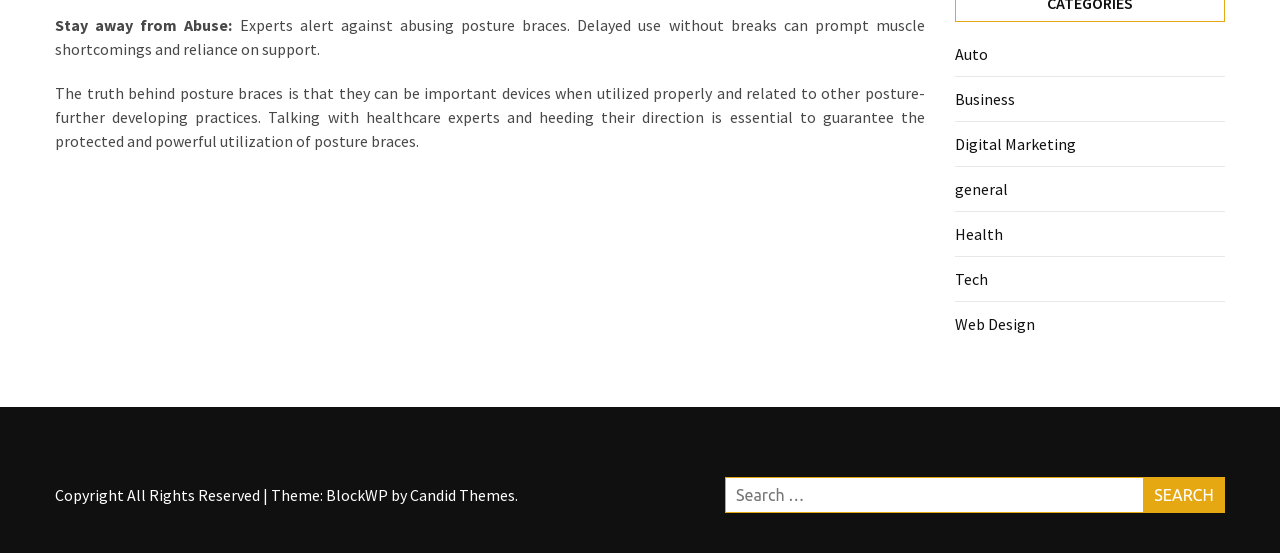Provide the bounding box coordinates, formatted as (top-left x, top-left y, bottom-right x, bottom-right y), with all values being floating point numbers between 0 and 1. Identify the bounding box of the UI element that matches the description: Tech

[0.746, 0.486, 0.772, 0.522]